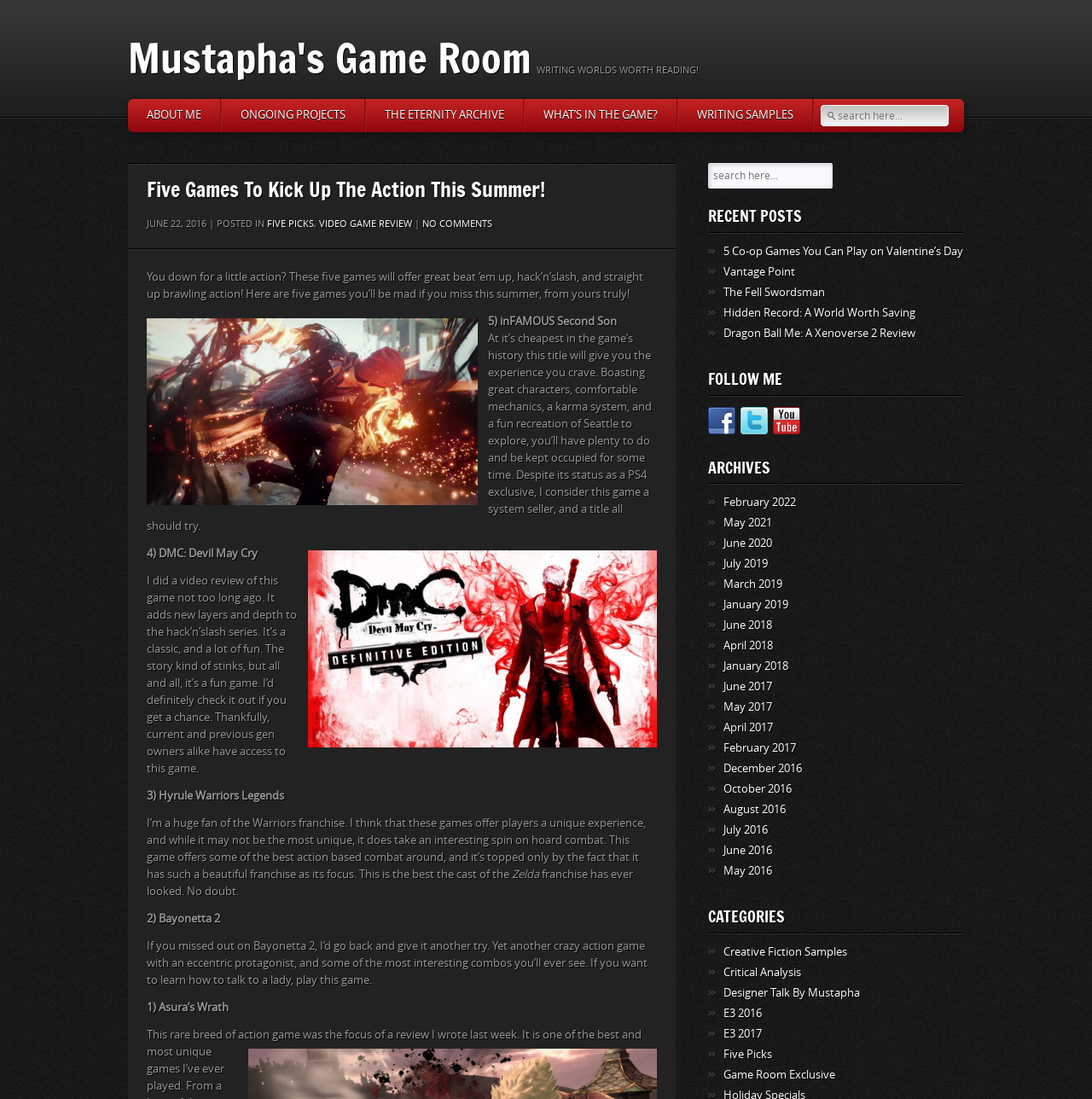Respond with a single word or phrase for the following question: 
What is the topic of the post?

Action games